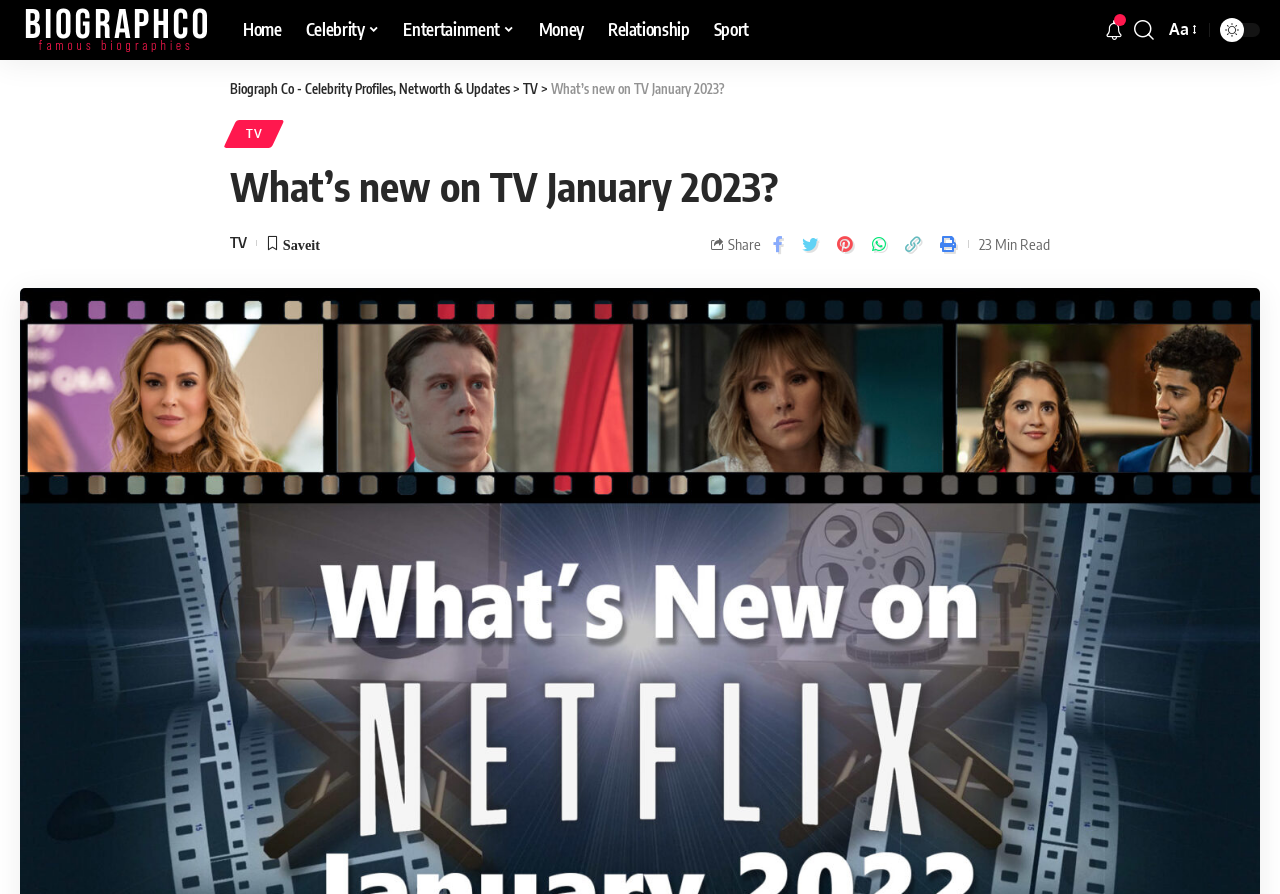Locate the bounding box coordinates of the element I should click to achieve the following instruction: "search for something".

[0.886, 0.0, 0.902, 0.067]